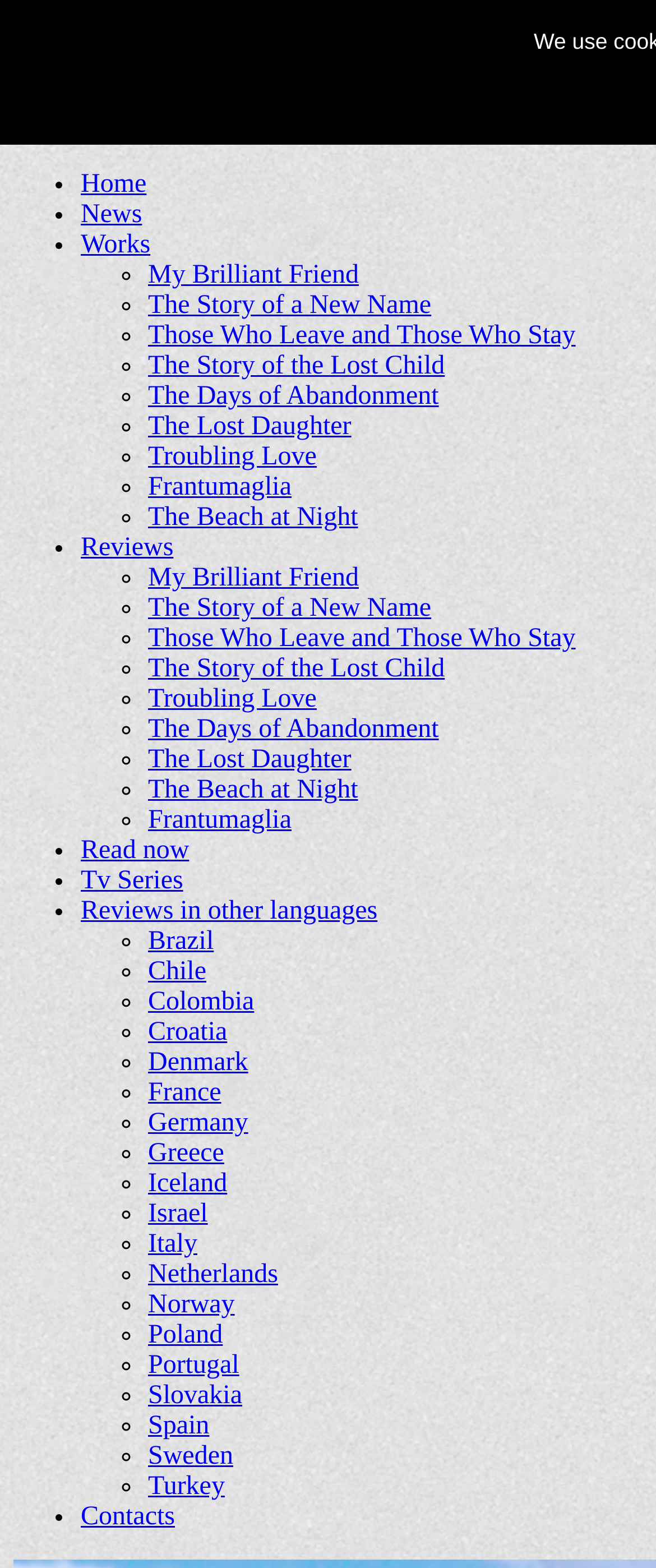Please specify the bounding box coordinates of the clickable region to carry out the following instruction: "Read reviews of My Brilliant Friend". The coordinates should be four float numbers between 0 and 1, in the format [left, top, right, bottom].

[0.226, 0.359, 0.547, 0.377]